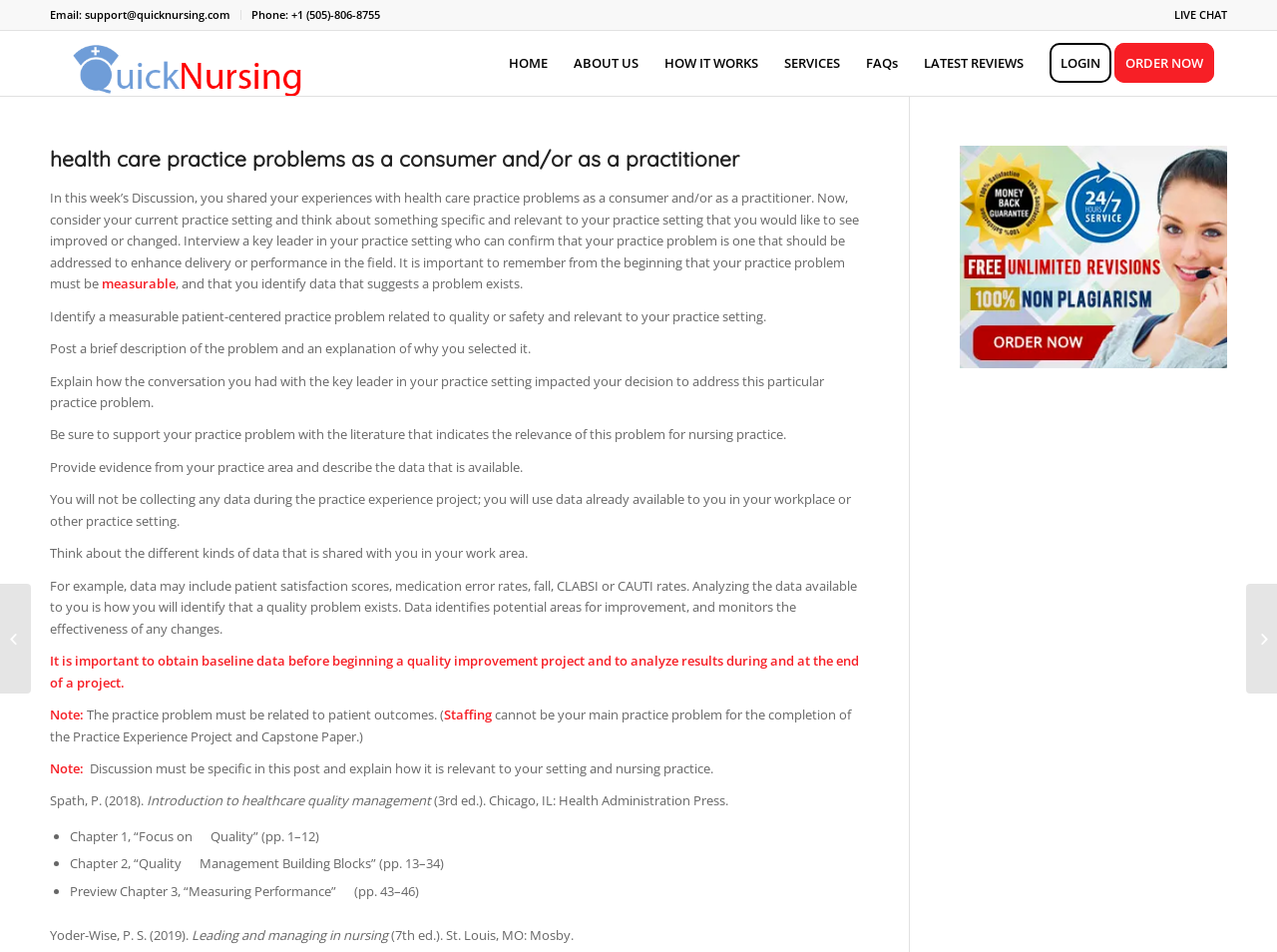Please identify the bounding box coordinates of the element I should click to complete this instruction: 'Contact support via email'. The coordinates should be given as four float numbers between 0 and 1, like this: [left, top, right, bottom].

[0.039, 0.0, 0.18, 0.03]